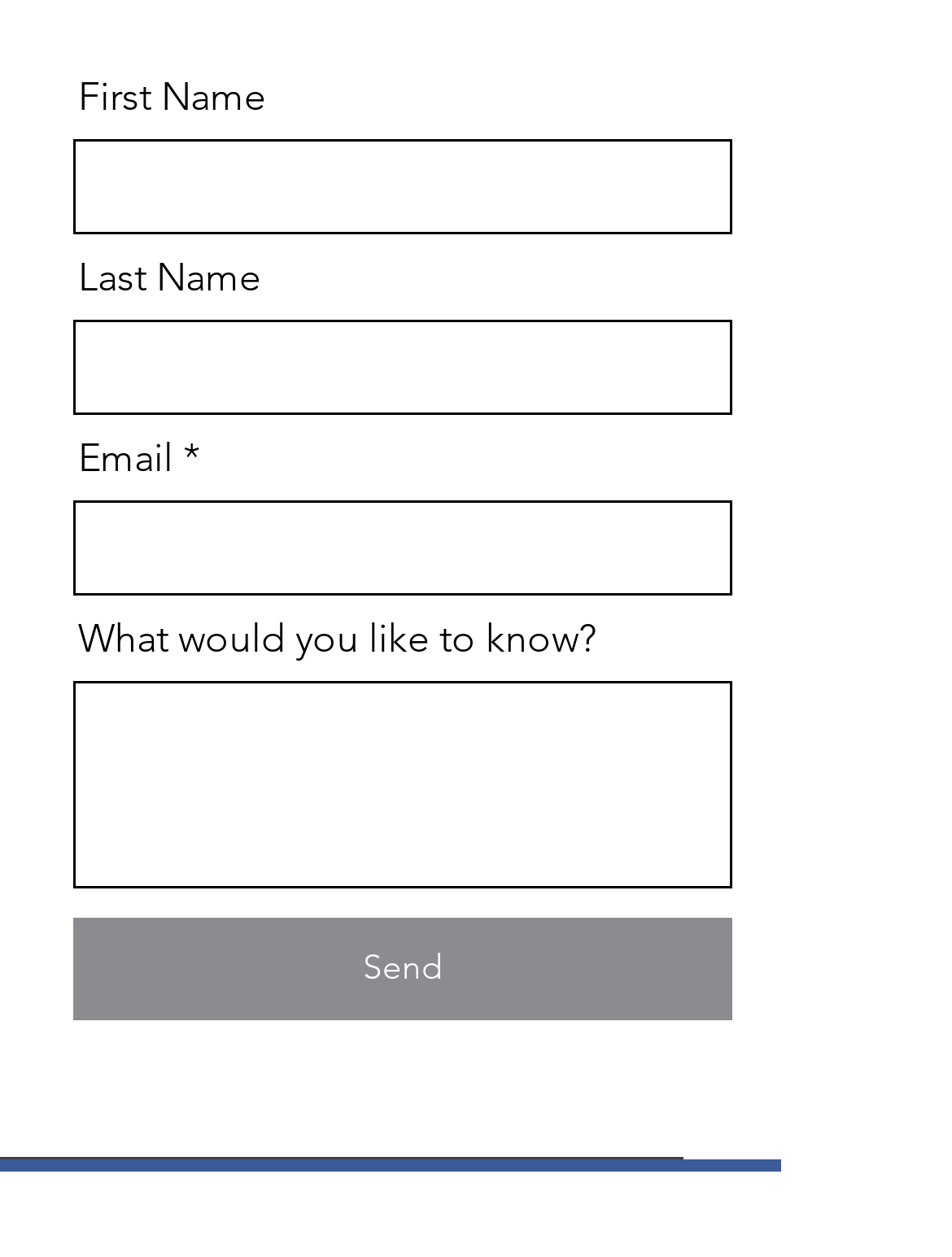Identify and provide the bounding box coordinates of the UI element described: "aria-label="Open navigation menu"". The coordinates should be formatted as [left, top, right, bottom], with each number being a float between 0 and 1.

None